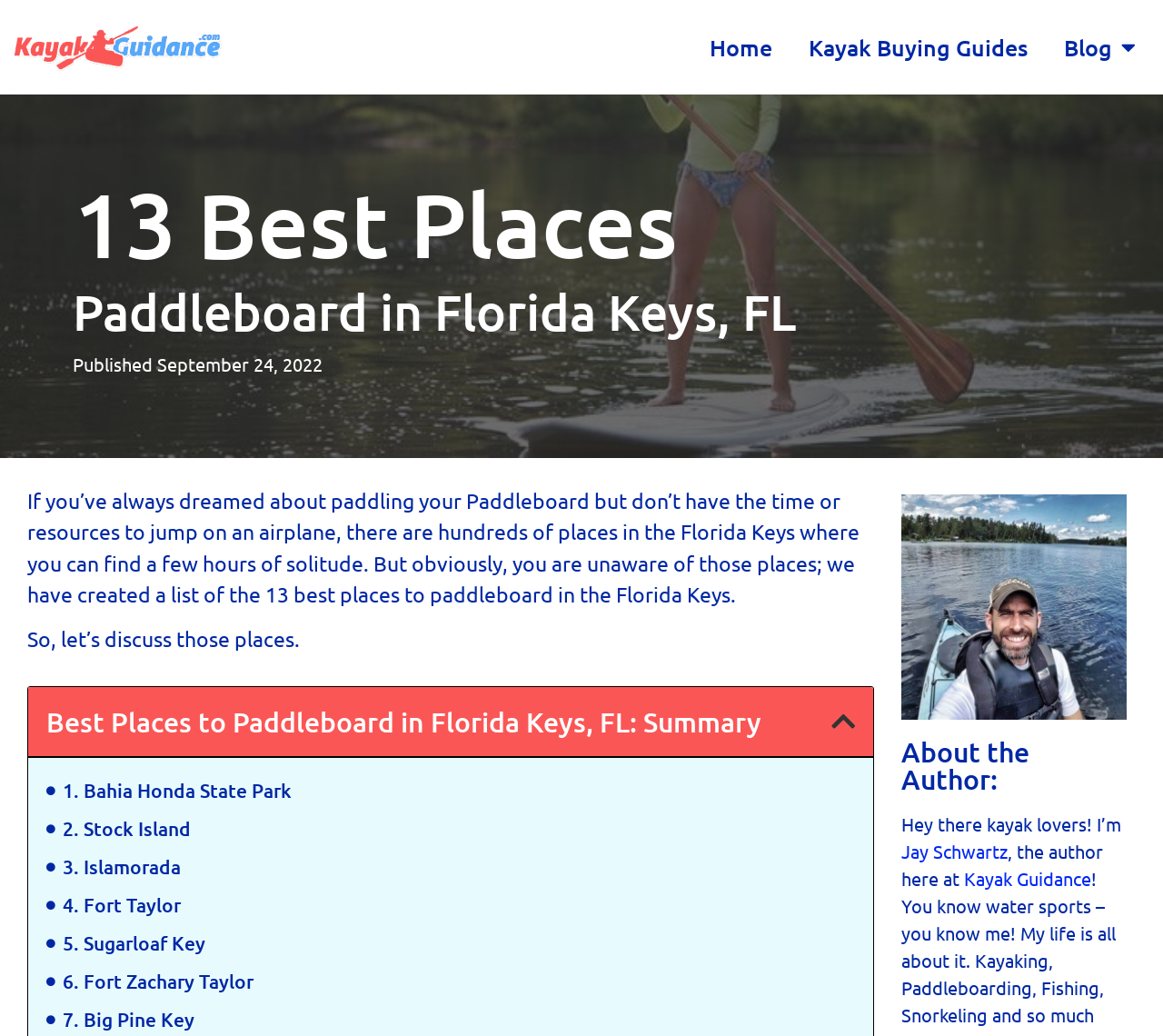Please find the bounding box coordinates of the clickable region needed to complete the following instruction: "Click the Kayak Guidance logo". The bounding box coordinates must consist of four float numbers between 0 and 1, i.e., [left, top, right, bottom].

[0.008, 0.009, 0.193, 0.082]